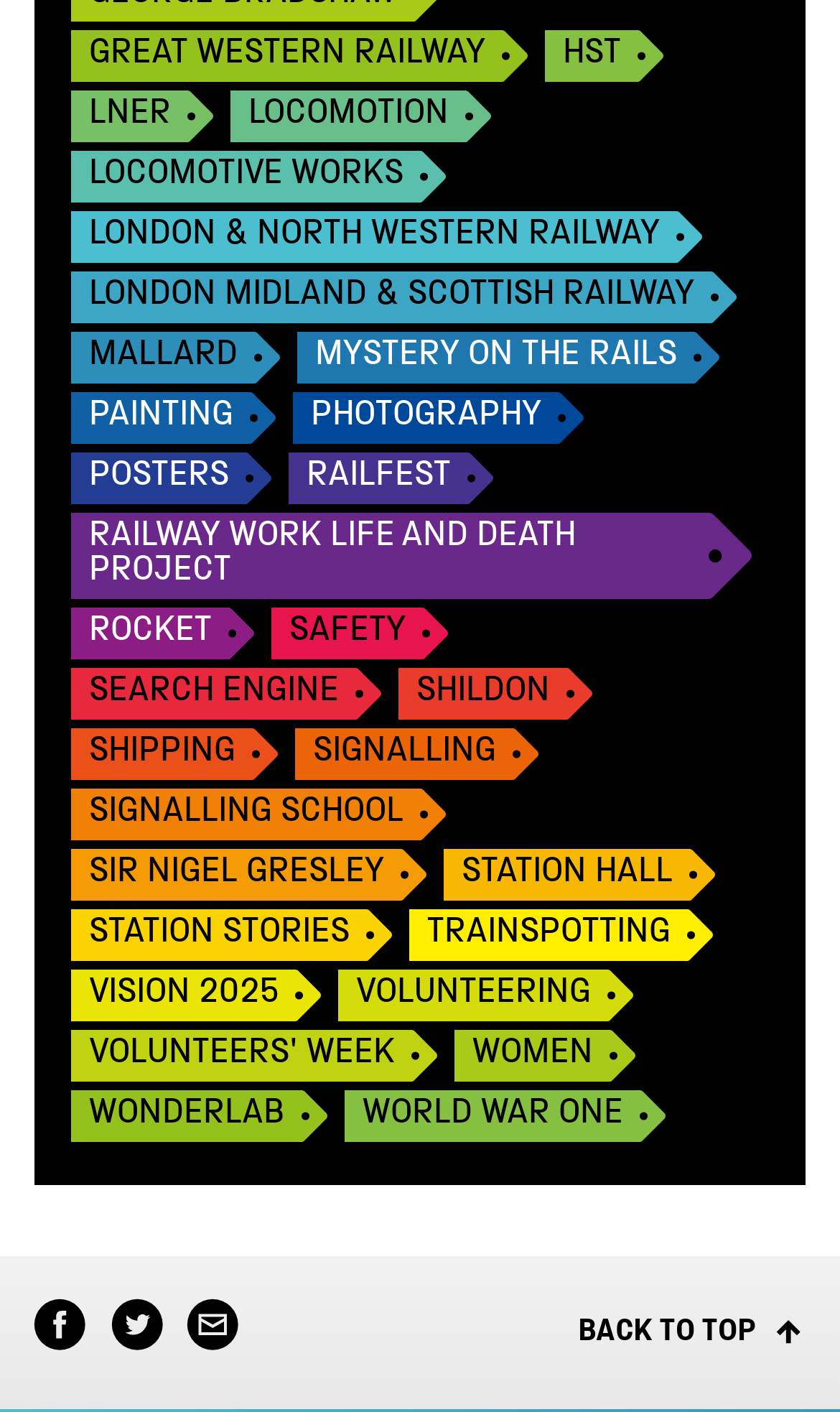How many social media sharing options are available?
Please look at the screenshot and answer using one word or phrase.

3